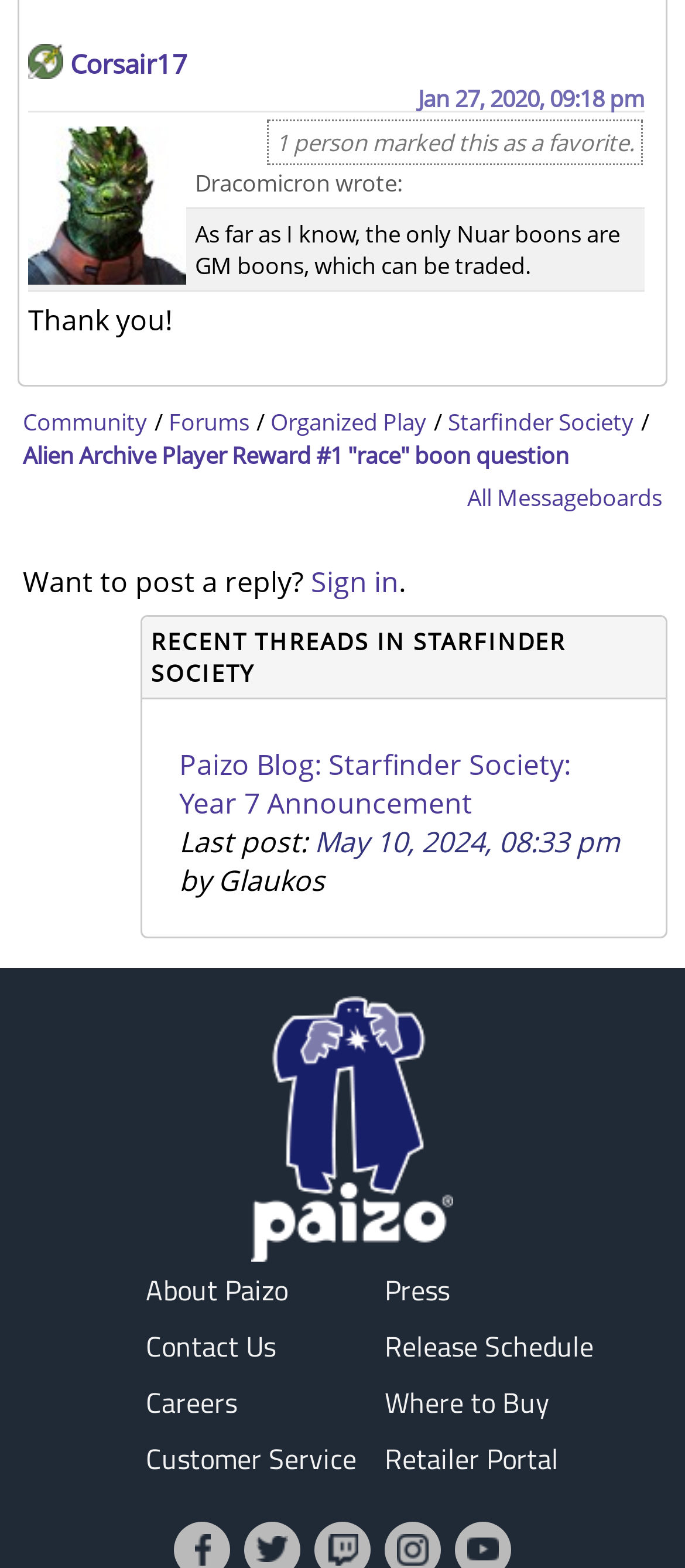Identify the bounding box coordinates for the UI element mentioned here: "May 10, 2024, 08:33 pm". Provide the coordinates as four float values between 0 and 1, i.e., [left, top, right, bottom].

[0.459, 0.524, 0.905, 0.549]